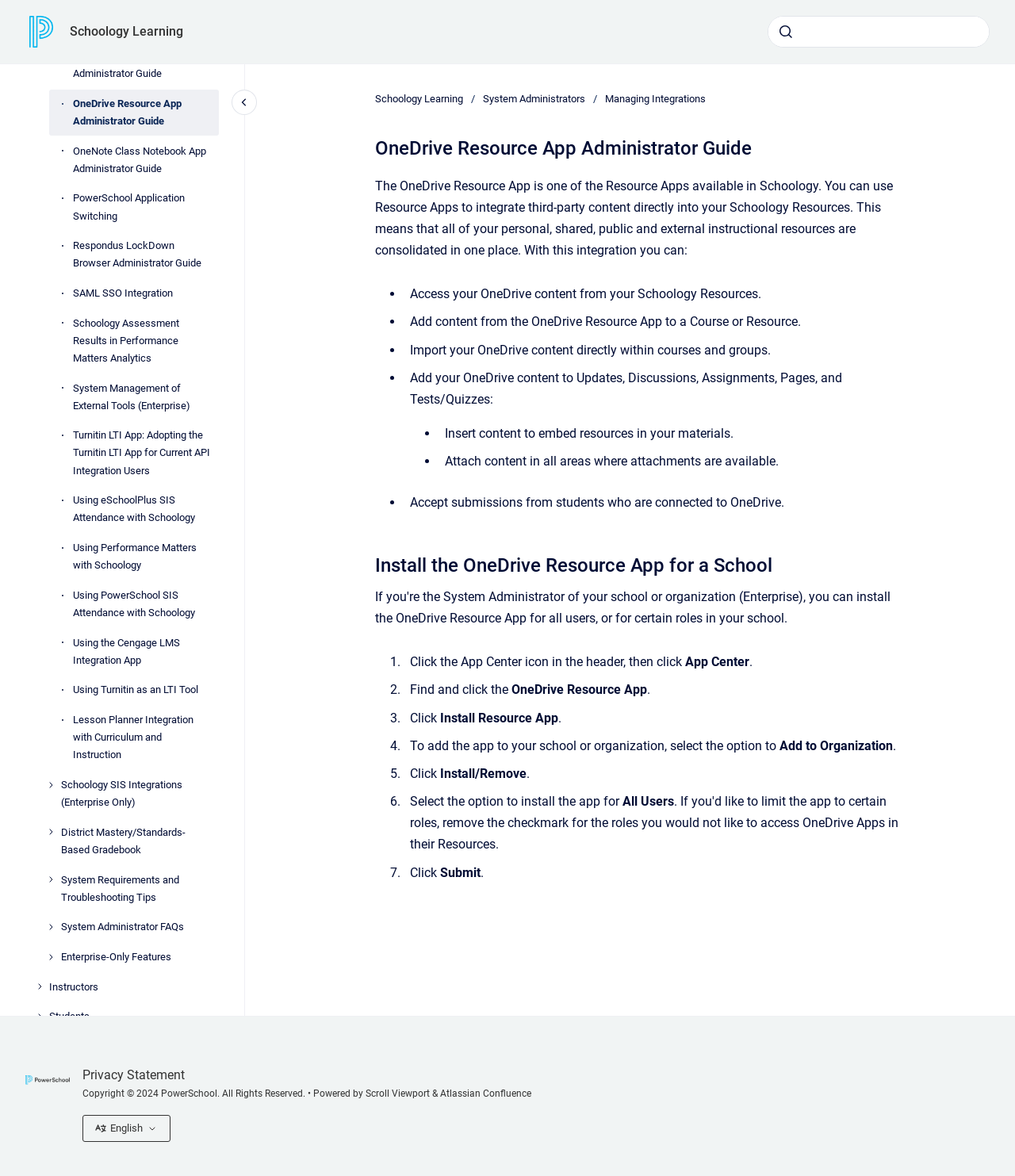Reply to the question with a single word or phrase:
What can be done with the OneDrive content in Schoology?

Add to courses and groups